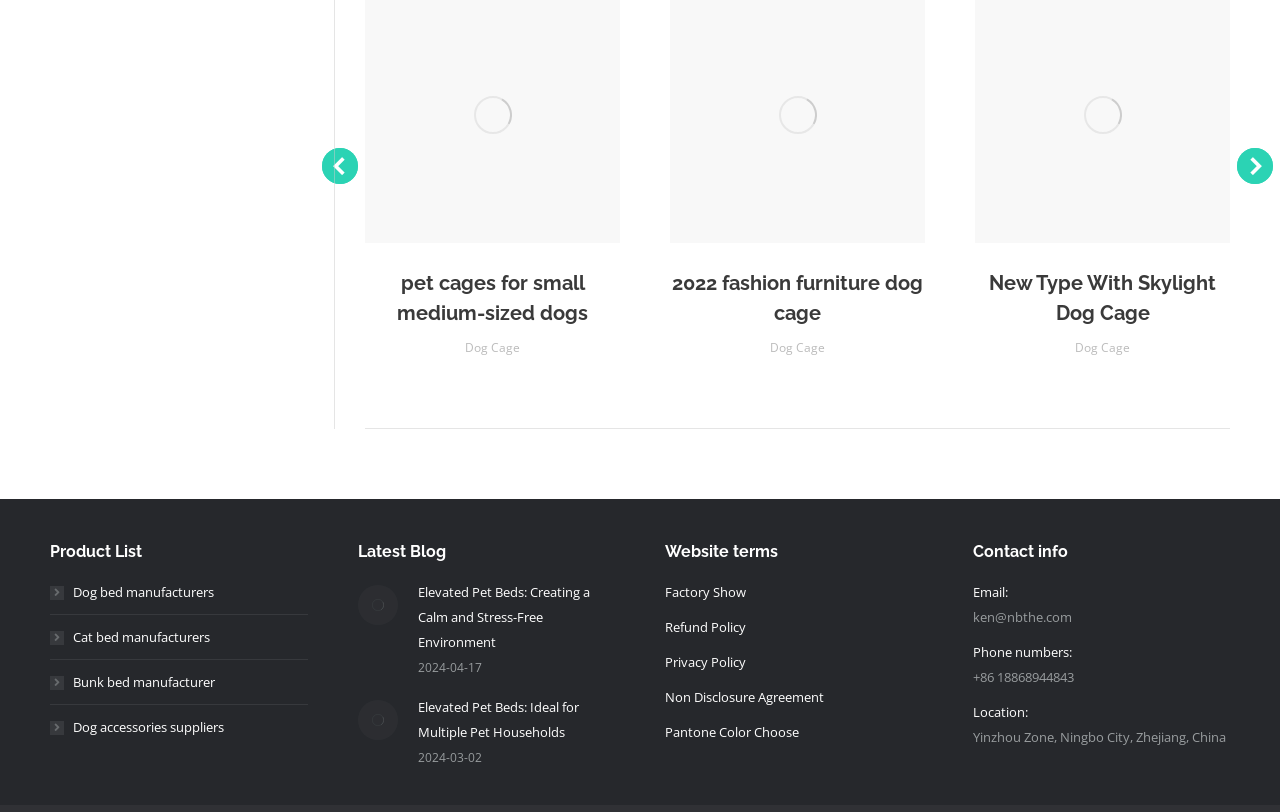Using the provided element description: "Dog accessories suppliers", identify the bounding box coordinates. The coordinates should be four floats between 0 and 1 in the order [left, top, right, bottom].

[0.039, 0.88, 0.175, 0.911]